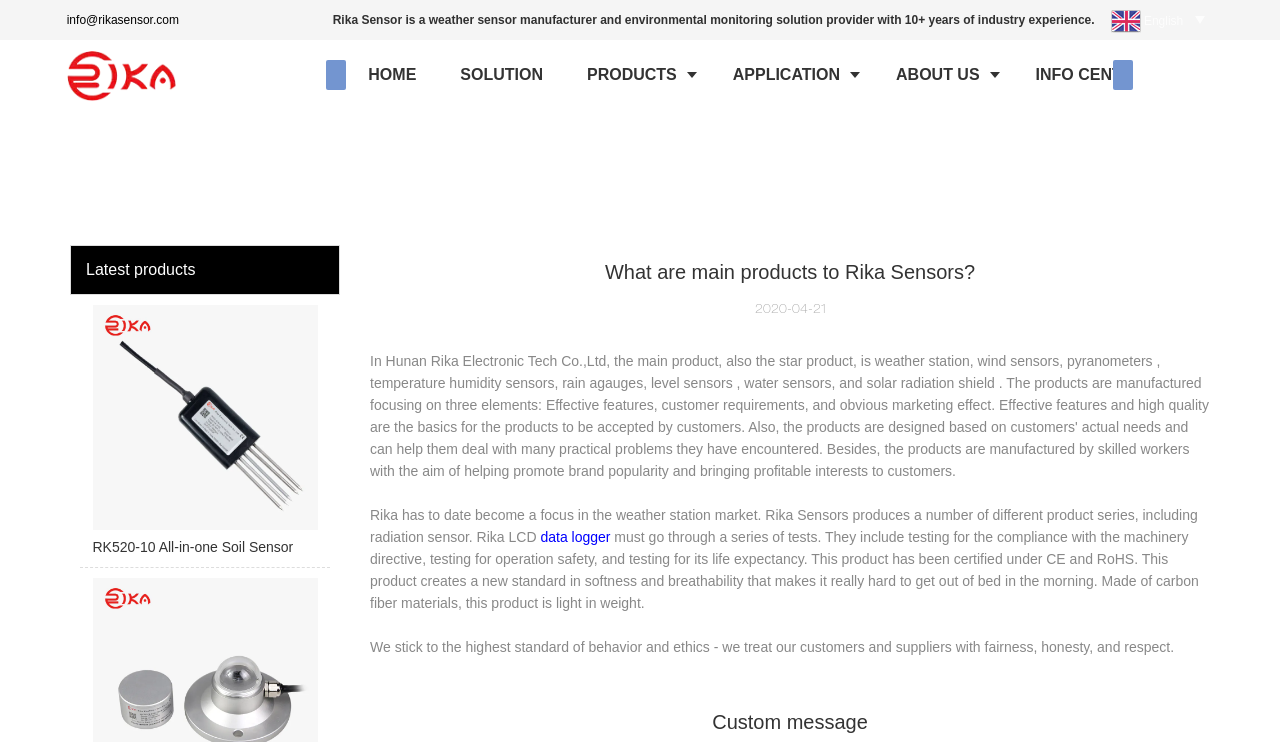Produce a meticulous description of the webpage.

This webpage is about Rika Sensors, a weather sensor manufacturer and environmental monitoring solution provider. At the top, there is a loading indicator and a link to the company's email address. Below that, there is a brief introduction to the company, stating its industry experience and expertise.

To the right of the introduction, there is a language selection option, currently set to English. Below that, there is a navigation menu with links to different sections of the website, including HOME, SOLUTION, PRODUCTS, APPLICATION, ABOUT US, and INFO CENTER.

On the left side of the page, there is a section titled "Latest products" with a link to a product called "RK520-10 All-in-one Soil Sensor" accompanied by an image. Below that, there is a section titled "What are main products to Rika Sensors?" with a brief description of the company's products, including weather stations, wind sensors, and pyranometers.

Further down the page, there is a section describing the company's products and their features, including testing and certification information. There is also a section highlighting the company's values and ethics.

In the bottom left corner of the page, there is a section titled "QUICK LINKS" with a list of links to different sections of the website, including HOME, SOLUTION, PRODUCTS, APPLICATION, ABOUT US, and INFO CENTER. Below that, there is a section titled "CONTACT US" with contact information, including a person's name, phone number, WhatsApp, fax, email, and address.

Throughout the page, there are several images and links to different products and sections of the website. The overall layout is organized and easy to navigate, with clear headings and concise text.